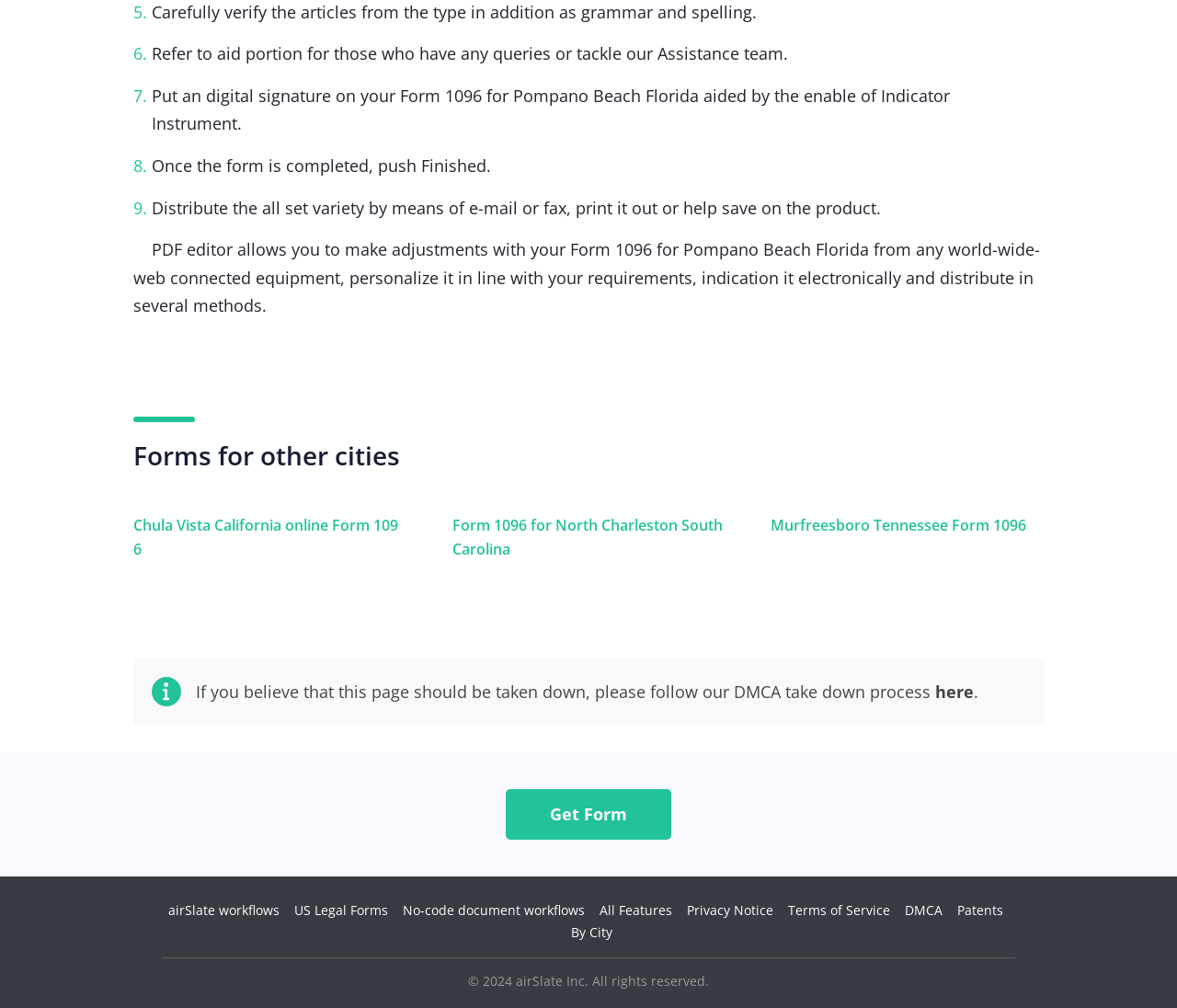Answer the question using only a single word or phrase: 
What is the process to follow if someone believes the page should be taken down?

DMCA take down process